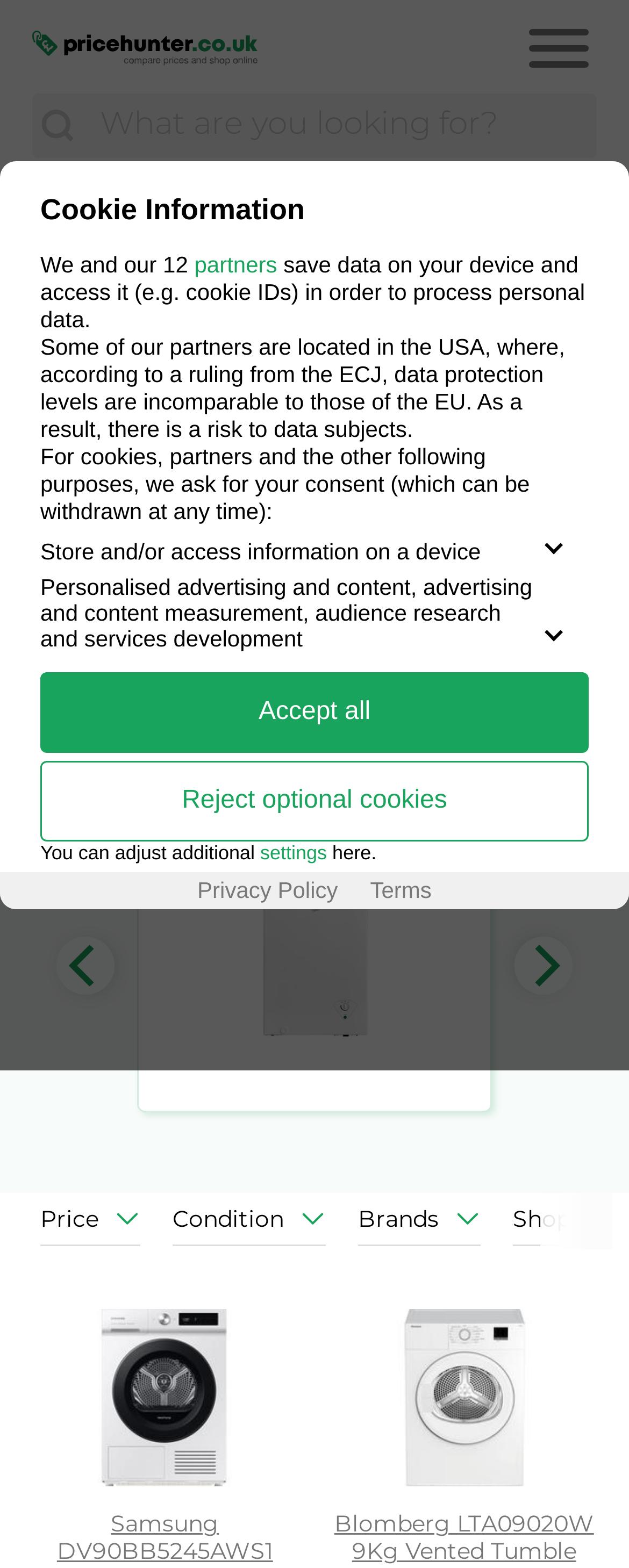Based on the element description "Toiletries", predict the bounding box coordinates of the UI element.

[0.064, 0.116, 0.936, 0.137]